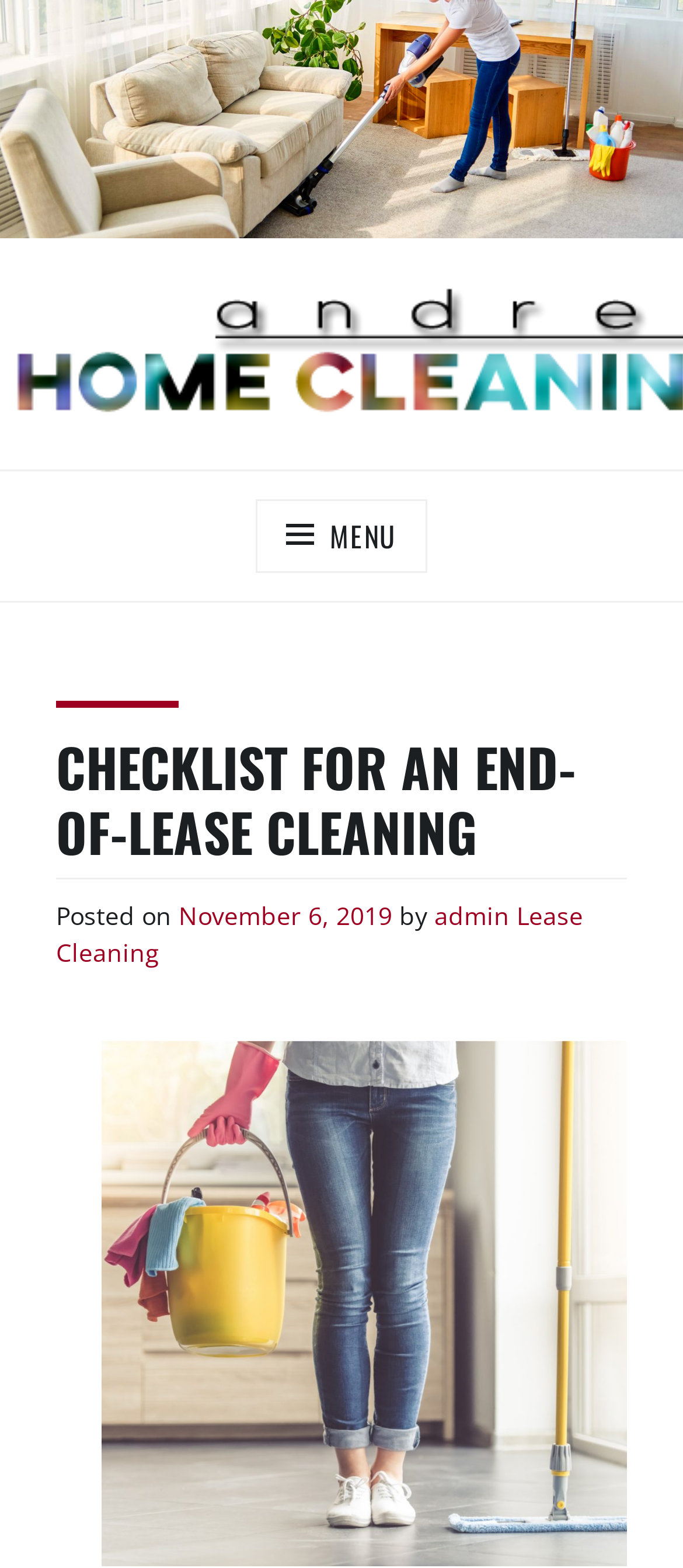Answer the question with a single word or phrase: 
What is the topic of the current page?

End-of-Lease Cleaning